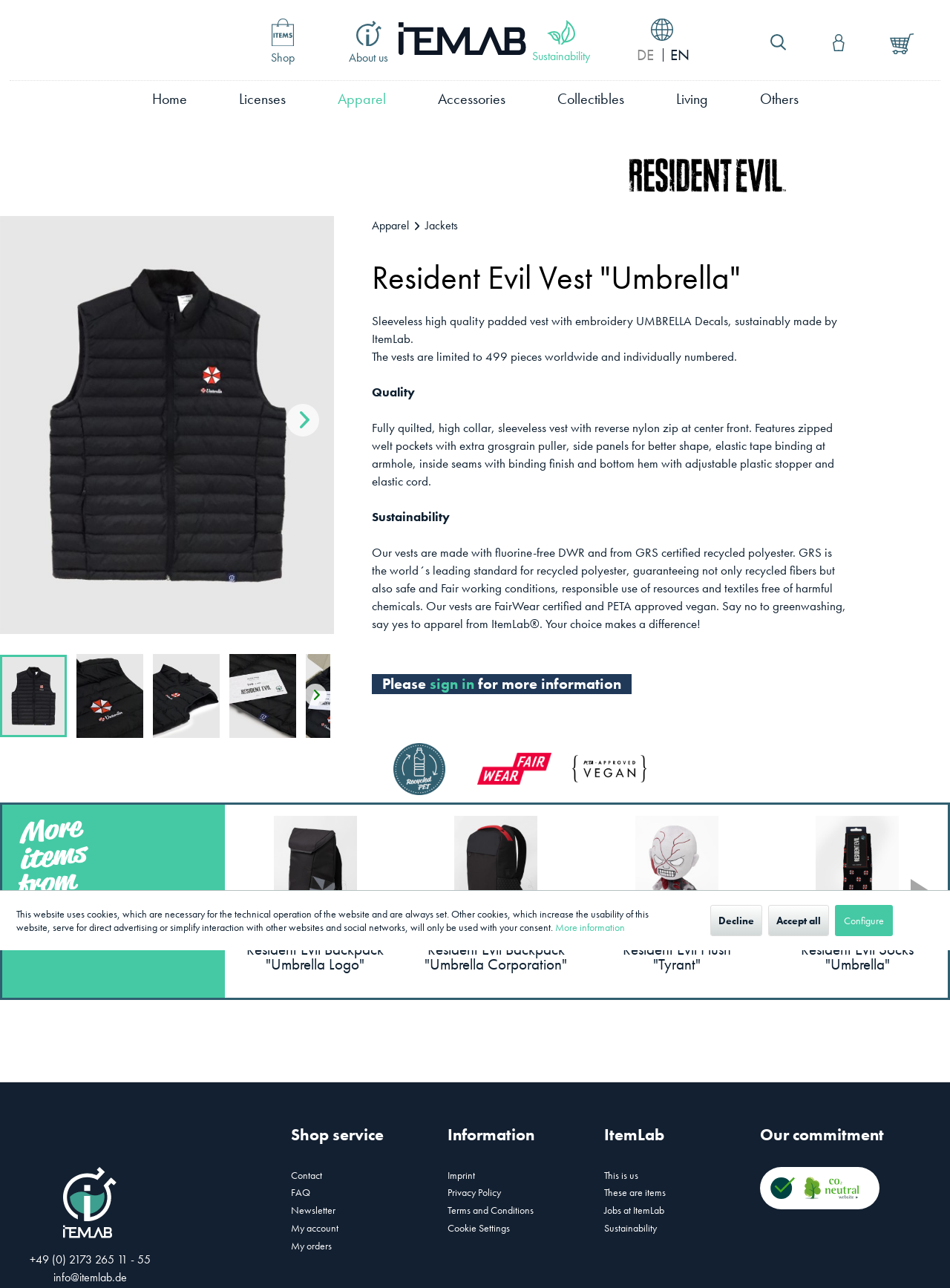Specify the bounding box coordinates of the area to click in order to follow the given instruction: "Sign in for more information."

[0.452, 0.523, 0.499, 0.538]